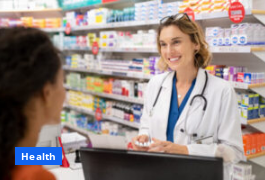Explain the image with as much detail as possible.

The image captures a friendly pharmacist interacting with a customer at a pharmacy. The pharmacist, wearing a white lab coat and a stethoscope, is smiling as she provides assistance, showcasing a commitment to patient care. Behind her, shelves are stocked with a wide variety of medications and health products, emphasizing the pharmacy's role as a health resource. This scene reflects the importance of accessible healthcare services, such as those found at local pharmacies, which play a vital role in community health and wellness. A "Health" tag is visible, underscoring the focus of the services offered.